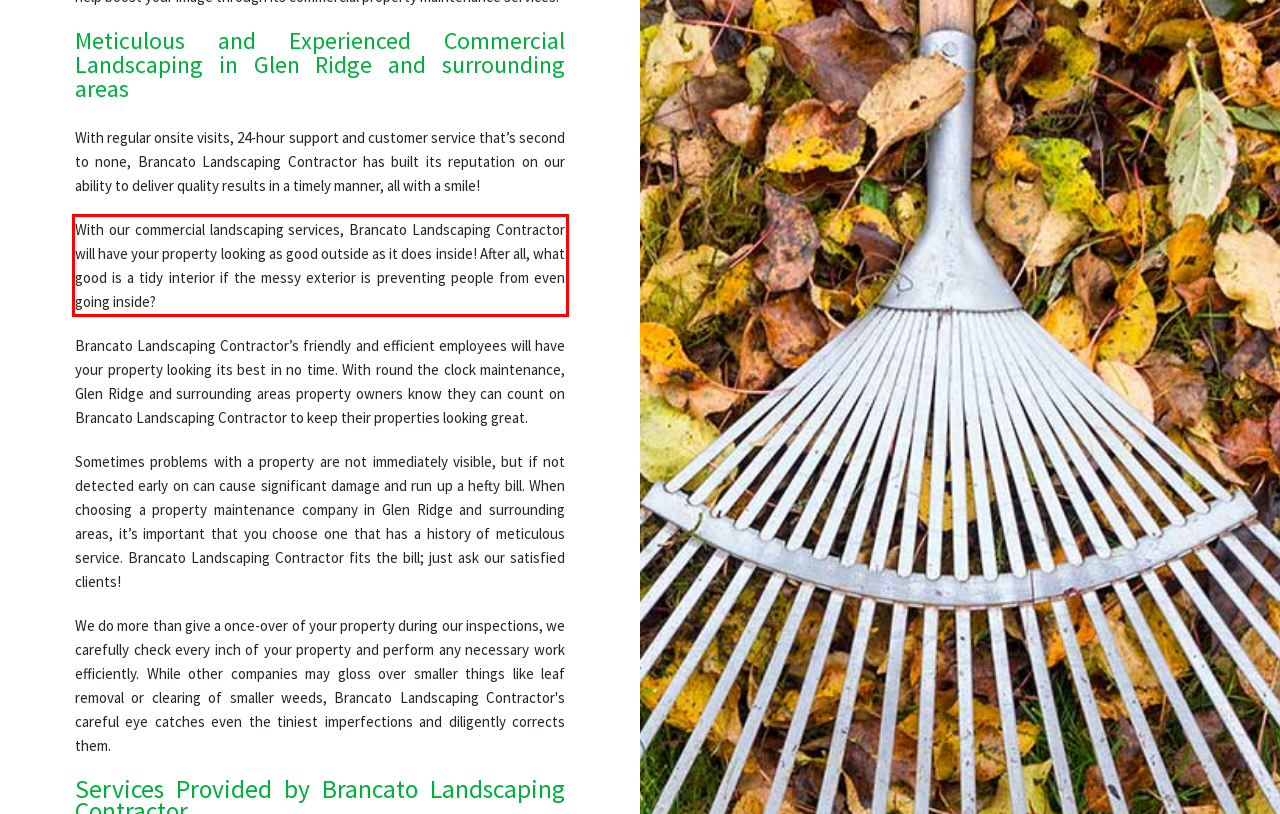Review the screenshot of the webpage and recognize the text inside the red rectangle bounding box. Provide the extracted text content.

With our commercial landscaping services, Brancato Landscaping Contractor will have your property looking as good outside as it does inside! After all, what good is a tidy interior if the messy exterior is preventing people from even going inside?